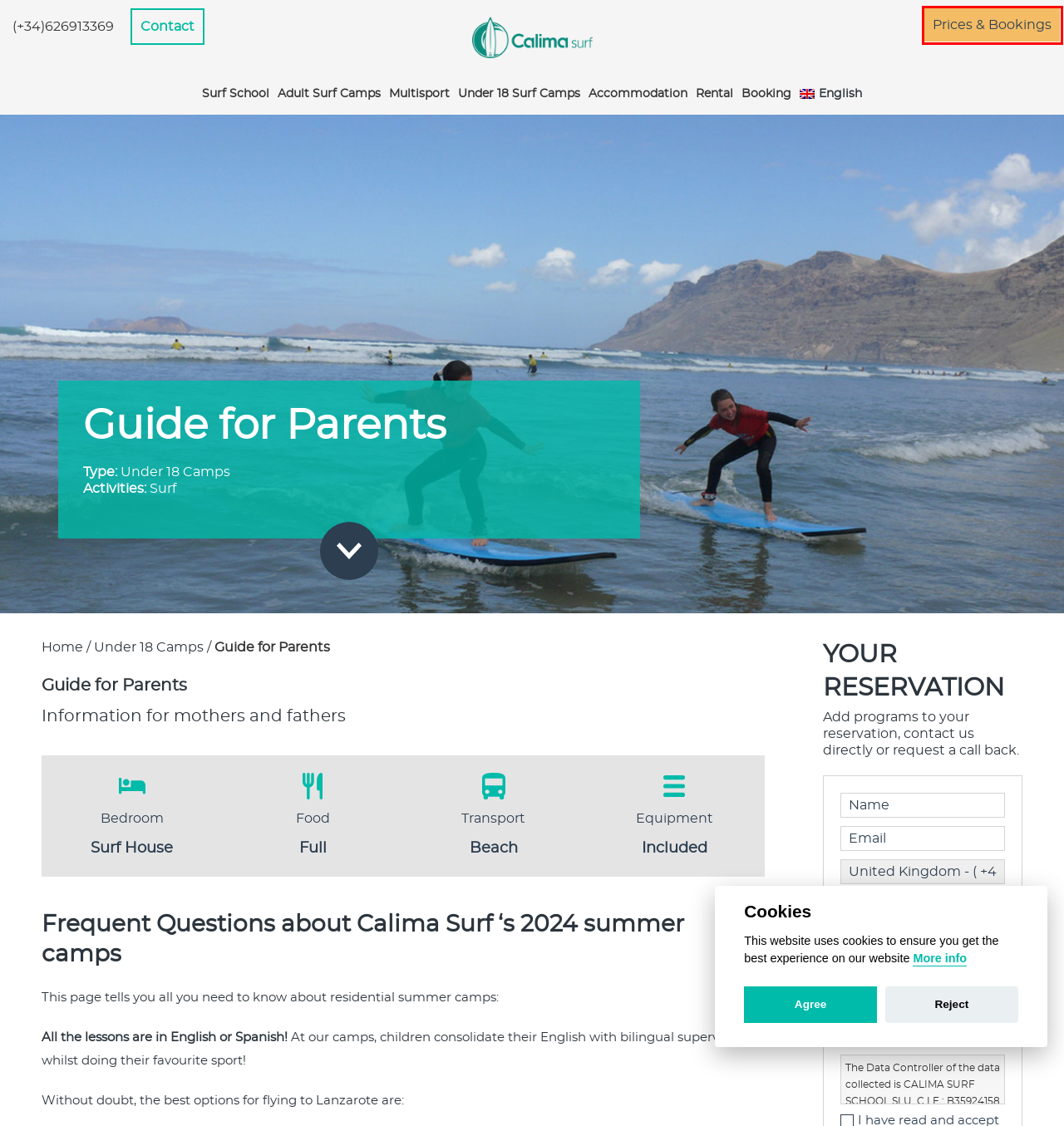Analyze the screenshot of a webpage with a red bounding box and select the webpage description that most accurately describes the new page resulting from clicking the element inside the red box. Here are the candidates:
A. Under 18 Surfcamp in Lanzarote | Calima Surf School
B. Rental of equipment in Lanzarote | Calima Surf School
C. Book your surf camp and surf lessons with Calima Group here!
D. Surf School in Lanzarote | Calima Surf
E. Contact - Calima surf
F. Accommodation in Famara, Lanzarote | Calima Surf School
G. Adult Surfcamp in Lanzarote | Calima Surf School
H. Adventure Camps in Famara, Lanzarote | Calima Surf School

C